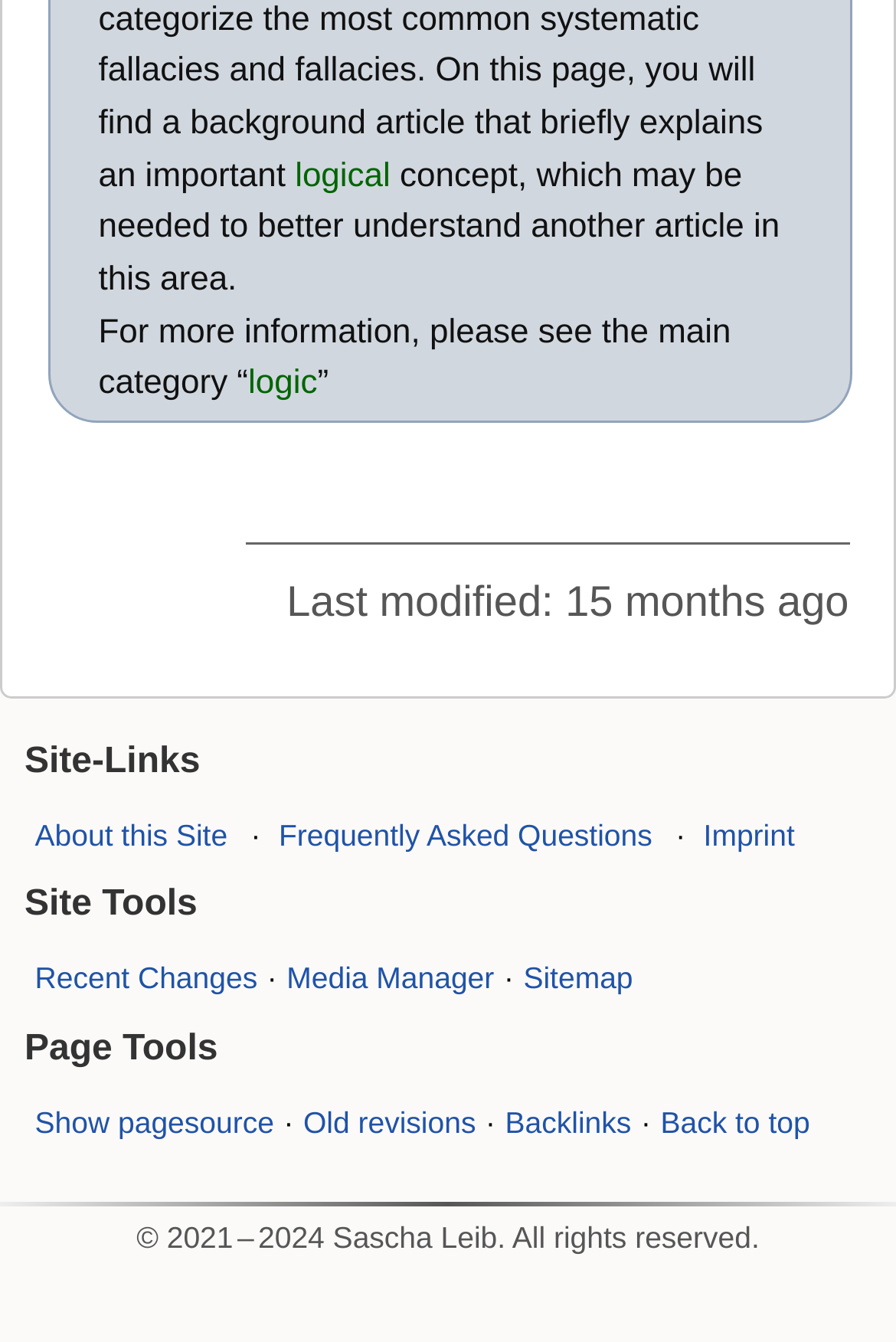What is the last modified date of the webpage?
Please give a detailed answer to the question using the information shown in the image.

I found the last modified date by looking at the footer section of the webpage, where it says 'Last modified:' followed by the date and time '28.03.23, 18:17:39'.